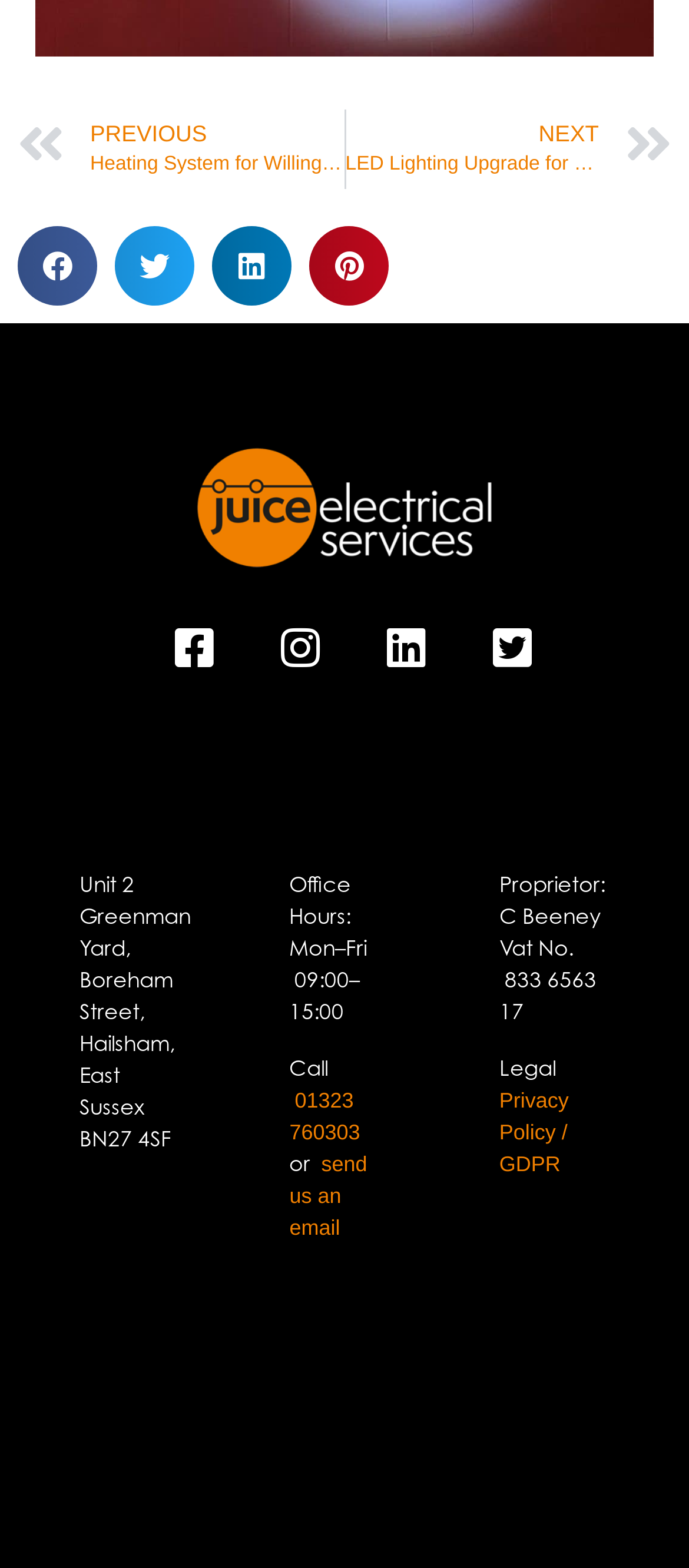Determine the bounding box for the UI element as described: "Facebook-square". The coordinates should be represented as four float numbers between 0 and 1, formatted as [left, top, right, bottom].

[0.218, 0.385, 0.346, 0.441]